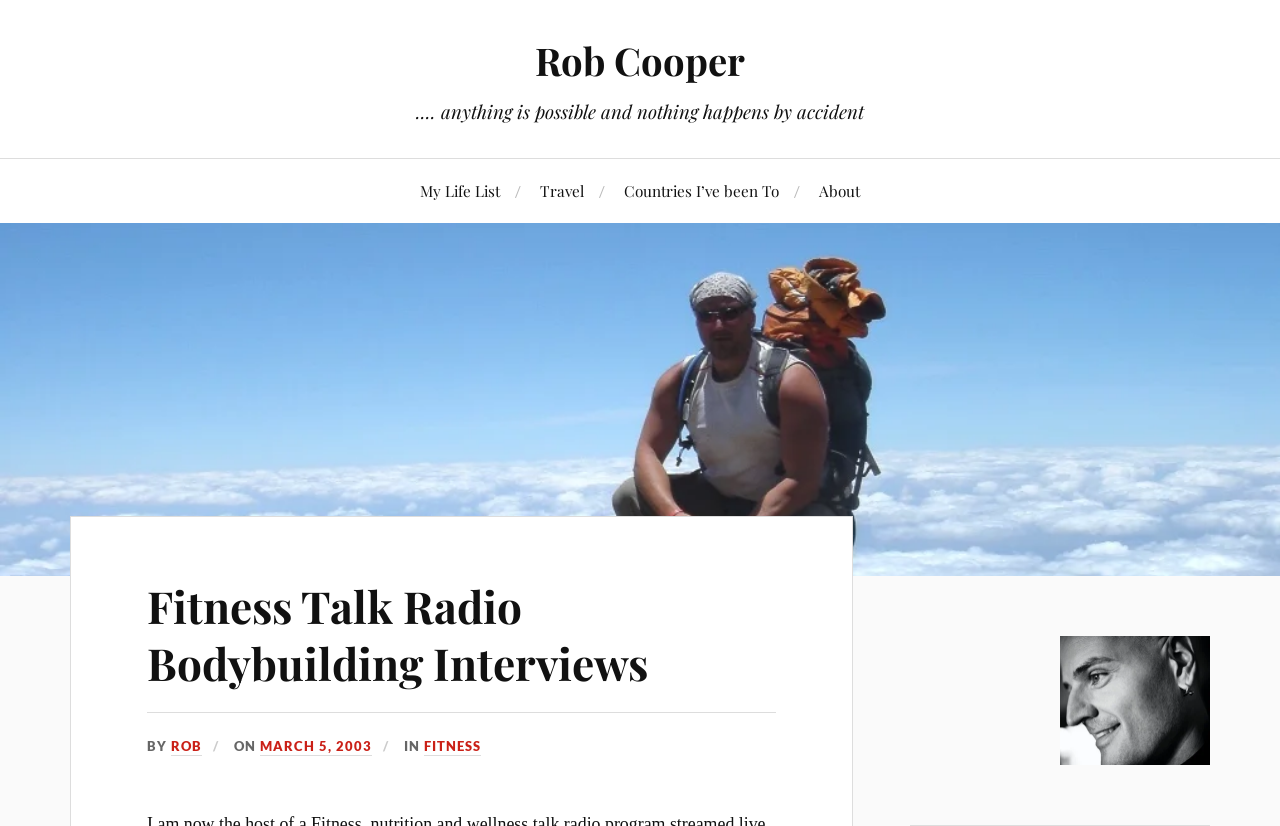Please identify the bounding box coordinates of the element's region that should be clicked to execute the following instruction: "visit Rob Cooper's homepage". The bounding box coordinates must be four float numbers between 0 and 1, i.e., [left, top, right, bottom].

[0.418, 0.042, 0.582, 0.104]